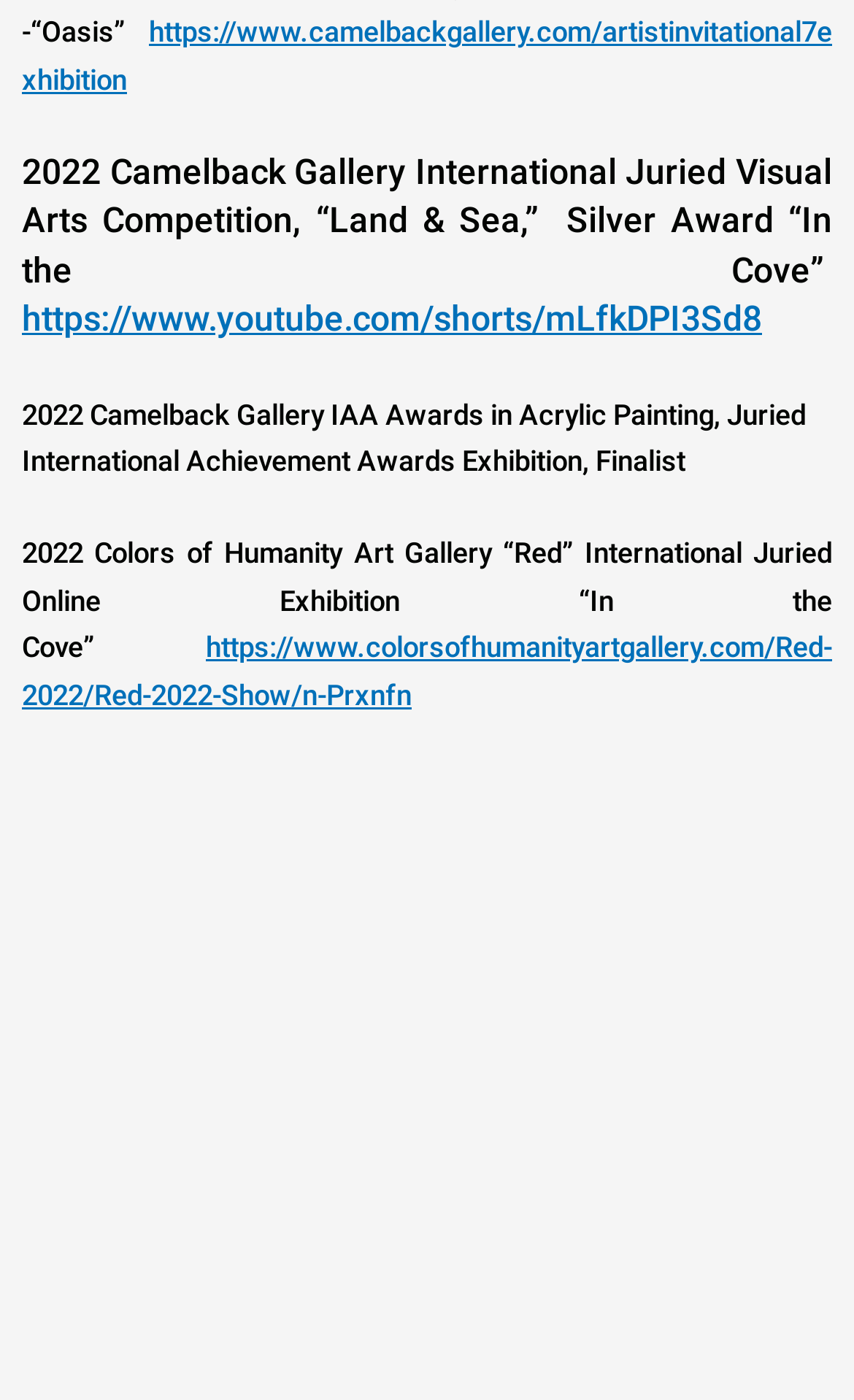What is the URL of the exhibition?
Using the information from the image, give a concise answer in one word or a short phrase.

https://www.camelbackgallery.com/artistinvitational7exhibition